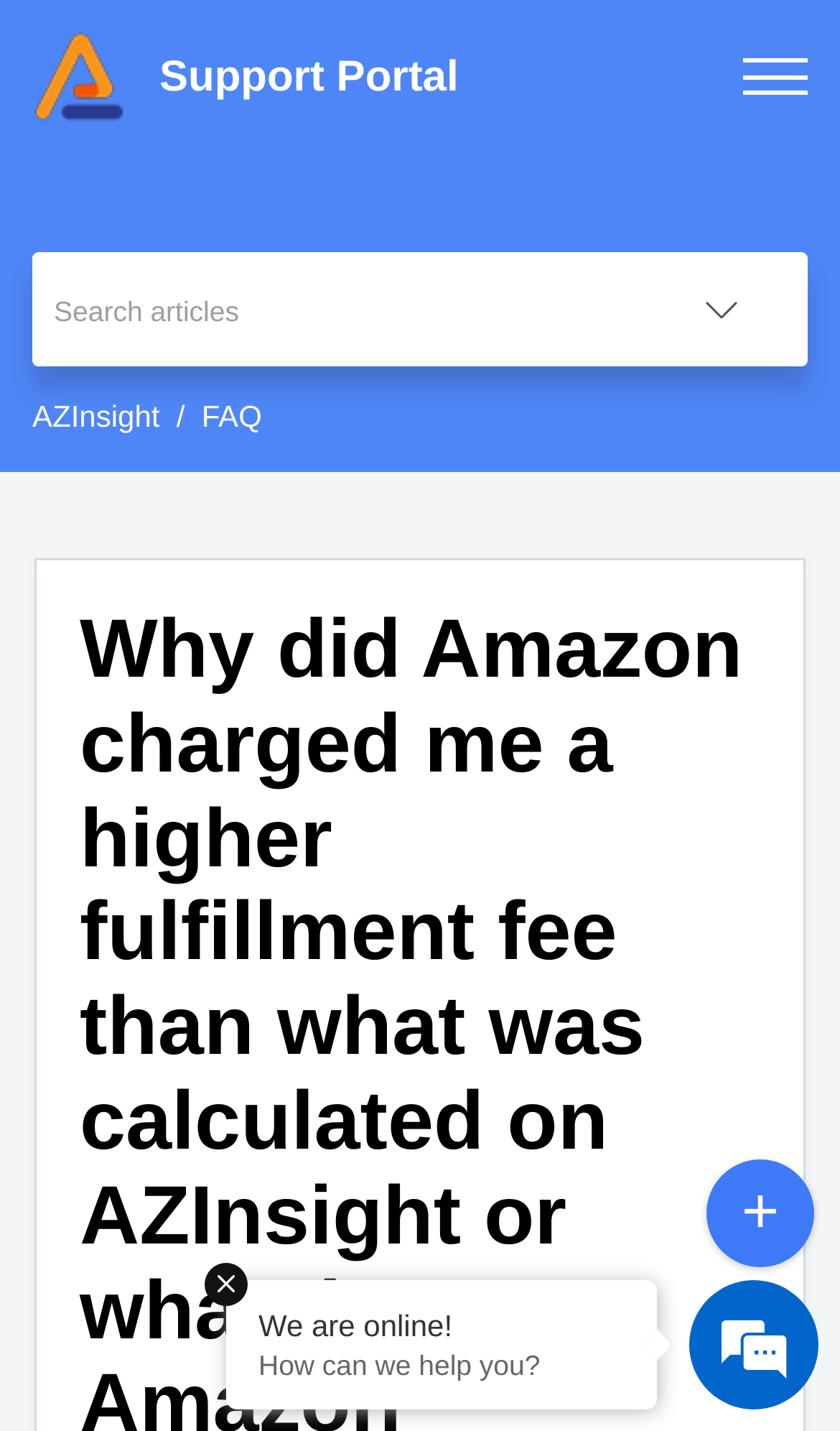What is the category chooser dropdown located?
Provide a fully detailed and comprehensive answer to the question.

The category chooser dropdown is located next to the search textbox at the top of the webpage, and it is represented by a generic element with a popup menu.